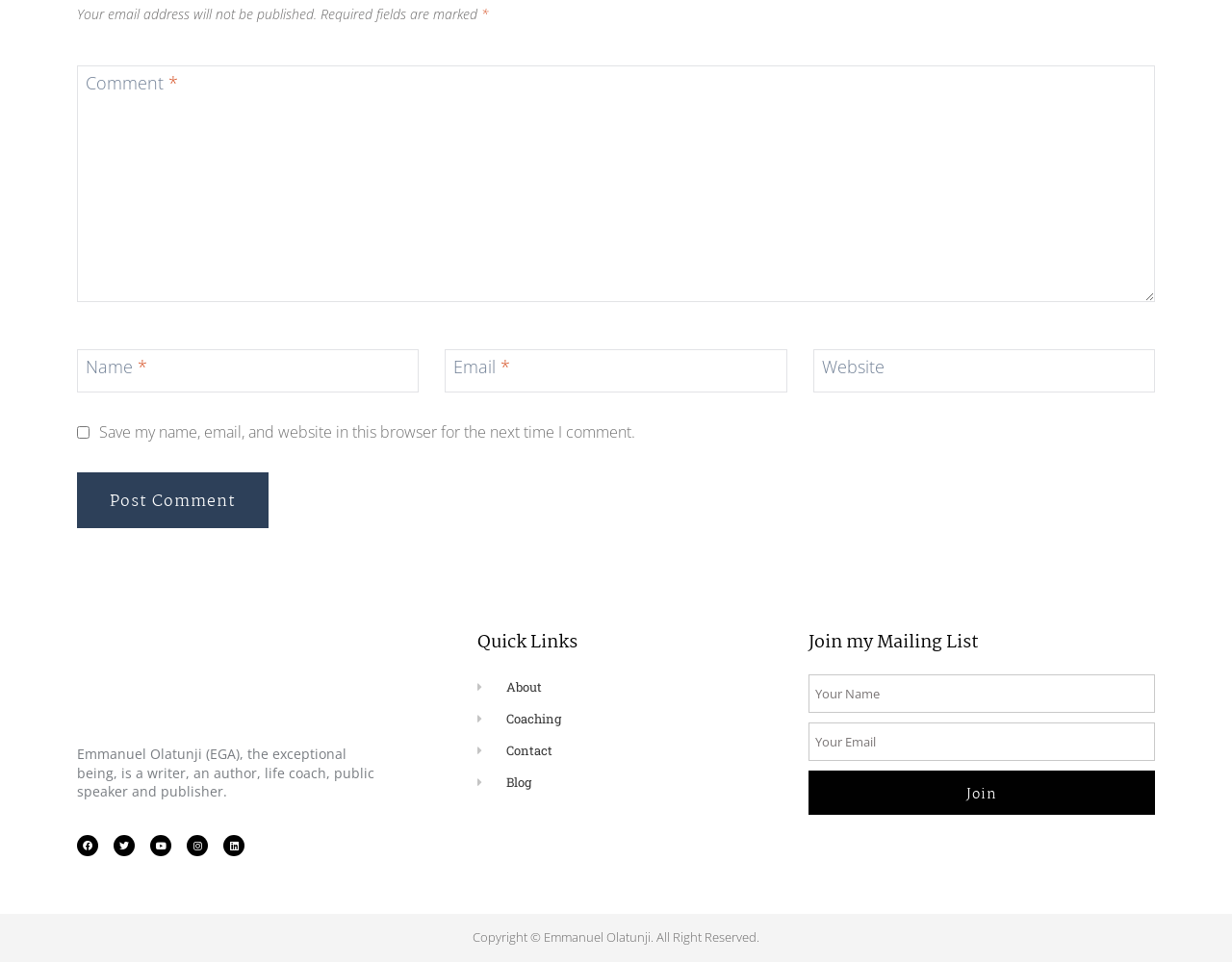Determine the bounding box coordinates of the element that should be clicked to execute the following command: "Input your email".

[0.361, 0.363, 0.639, 0.408]